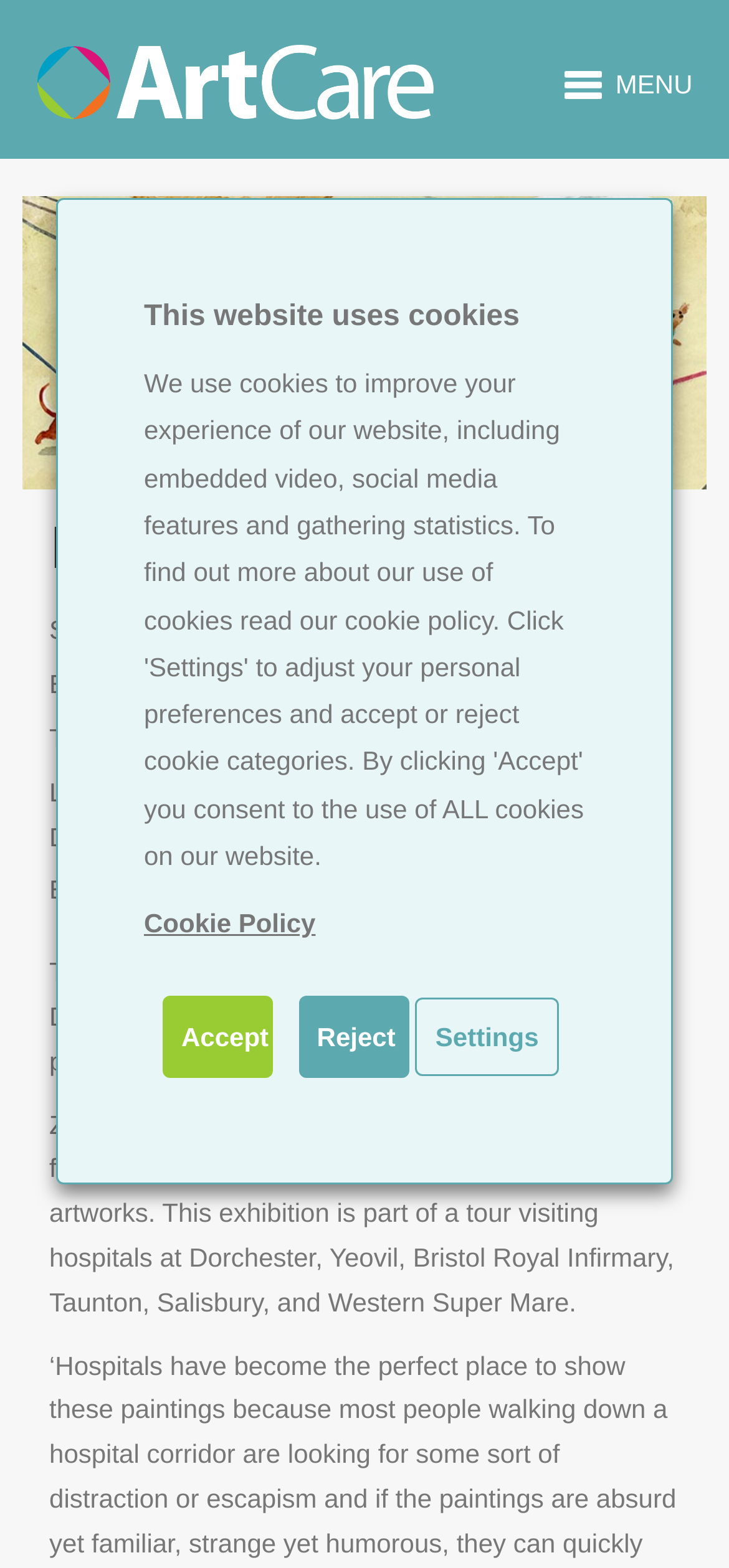Please identify the primary heading on the webpage and return its text.

Illustrators on show